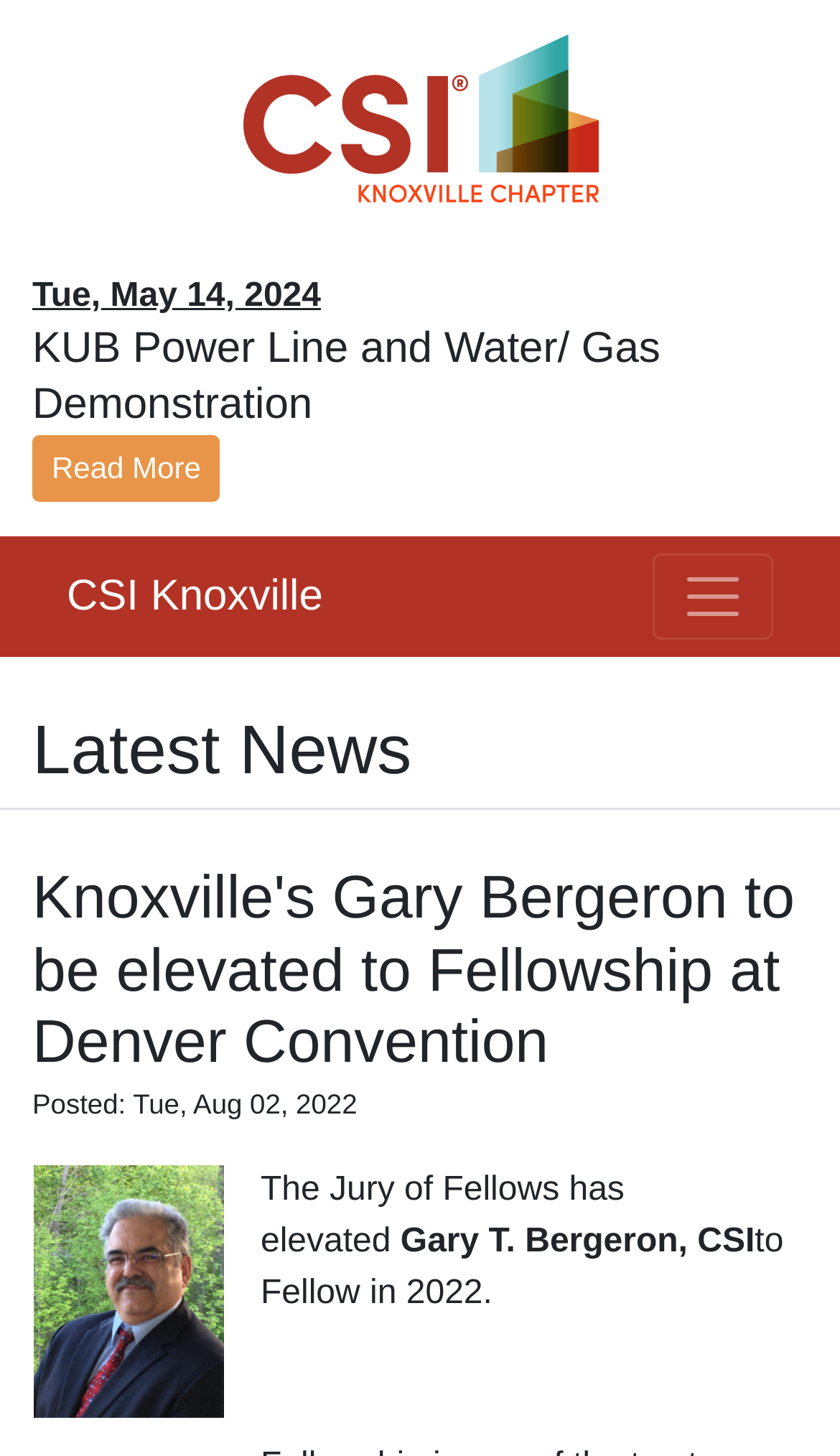Summarize the webpage comprehensively, mentioning all visible components.

The webpage is about CSI Knoxville, a chapter of the Construction Specifications Institute. At the top, there is a link to "The Knoxville Chapter of CSI" accompanied by an image with the same name, taking up a significant portion of the top section. Below this, there is a date "Tue, May 14, 2024" followed by a news article title "KUB Power Line and Water/ Gas Demonstration" and a "Read More" link.

To the right of the date and news title, there is a link to "CSI Knoxville" and a button to "Toggle navigation" which controls the navigation bar. Below these elements, there is a heading "Latest News" that spans the width of the page.

Under the "Latest News" heading, there is a news article with a title "Knoxville's Gary Bergeron to be elevated to Fellowship at Denver Convention". This article has a posted date "Tue, Aug 02, 2022" and a brief description that mentions Gary T. Bergeron, CSI being elevated to Fellow in 2022.